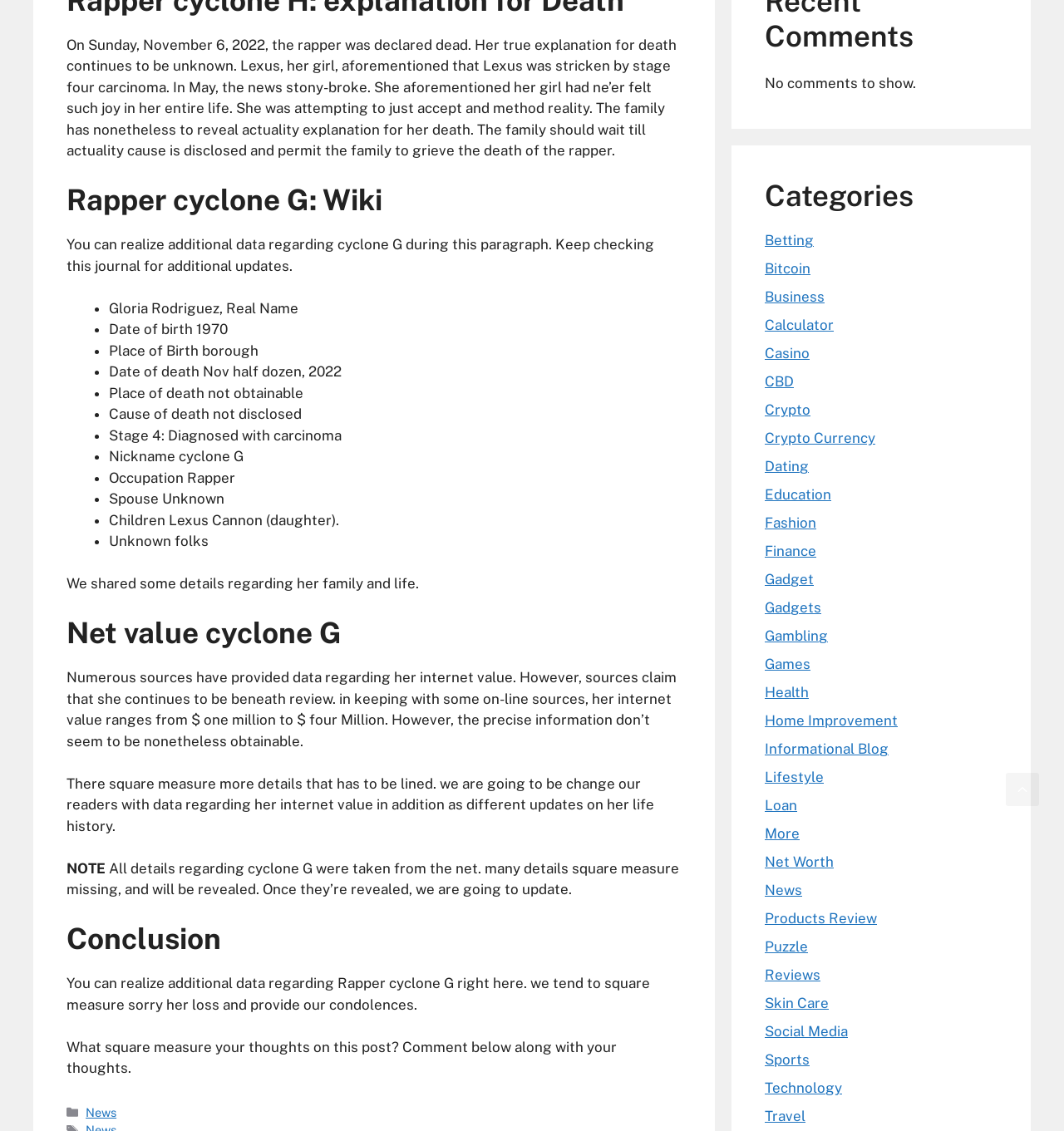What was the stage of carcinoma that Cyclone G was diagnosed with?
Give a single word or phrase answer based on the content of the image.

Stage 4